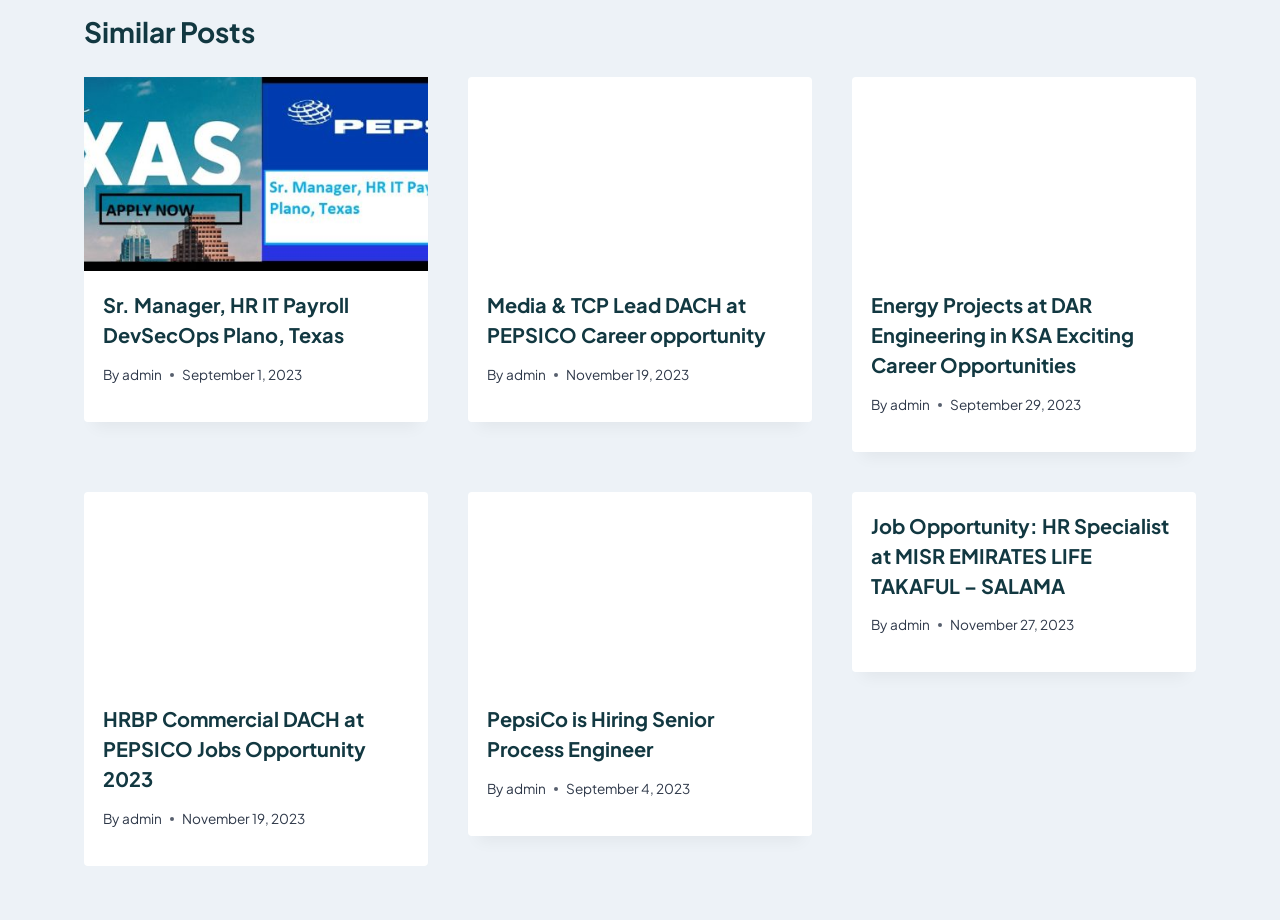Provide your answer to the question using just one word or phrase: Who is the author of the posts?

admin